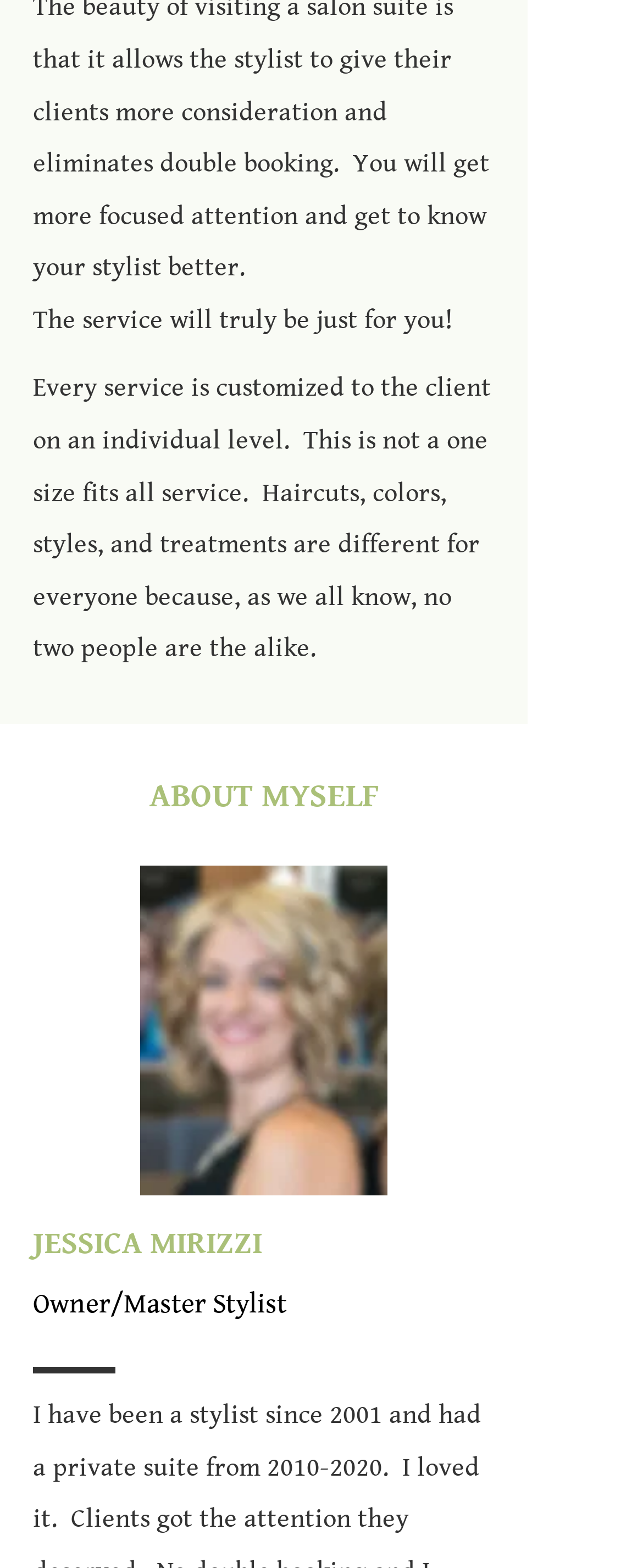What is the duration of Jessica's private suite?
Kindly offer a detailed explanation using the data available in the image.

The duration of Jessica's private suite is from 2010 to 2020, as mentioned in the link '2010-2020'.